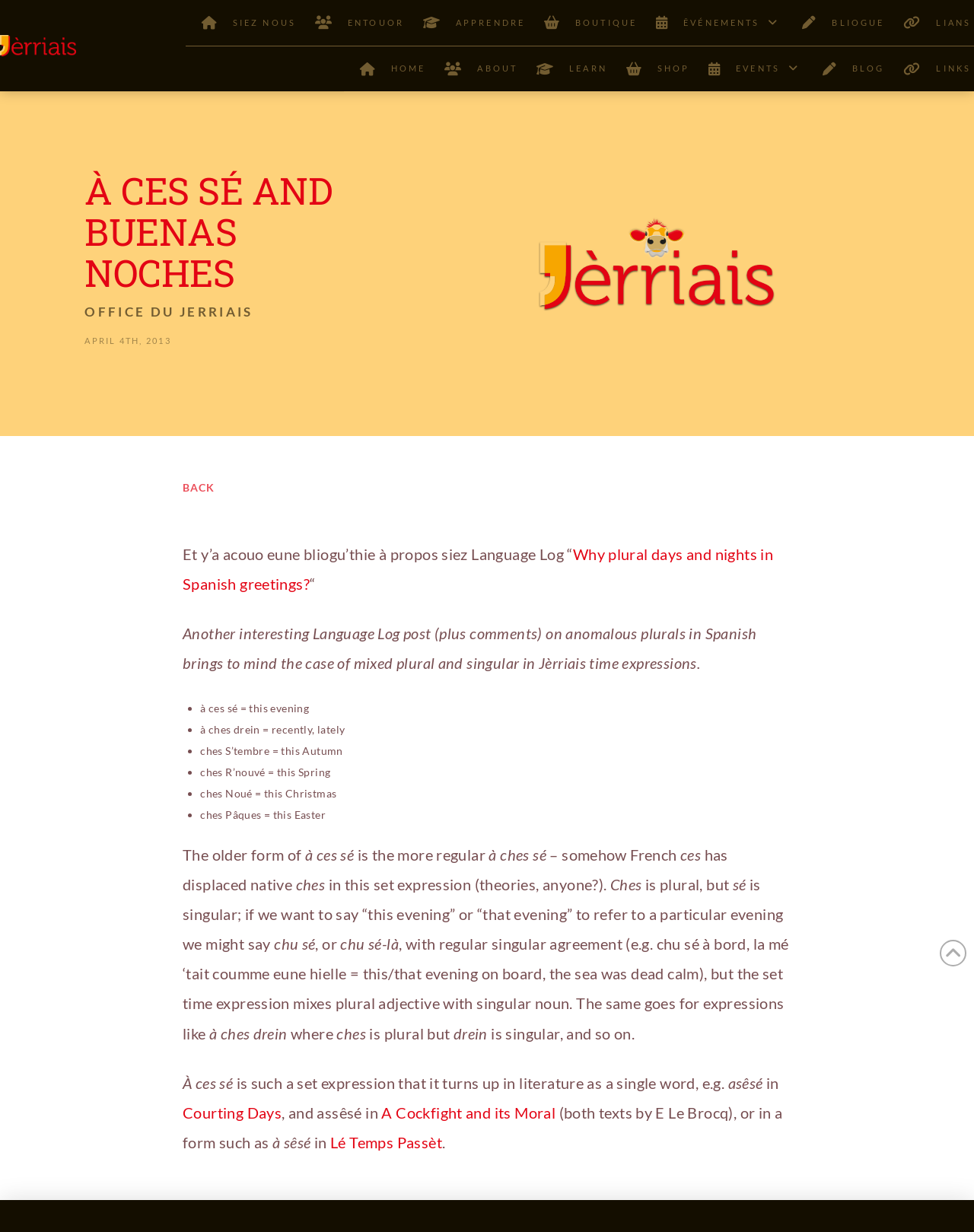What is the name of the office?
Please provide a single word or phrase answer based on the image.

Office du Jèrriais